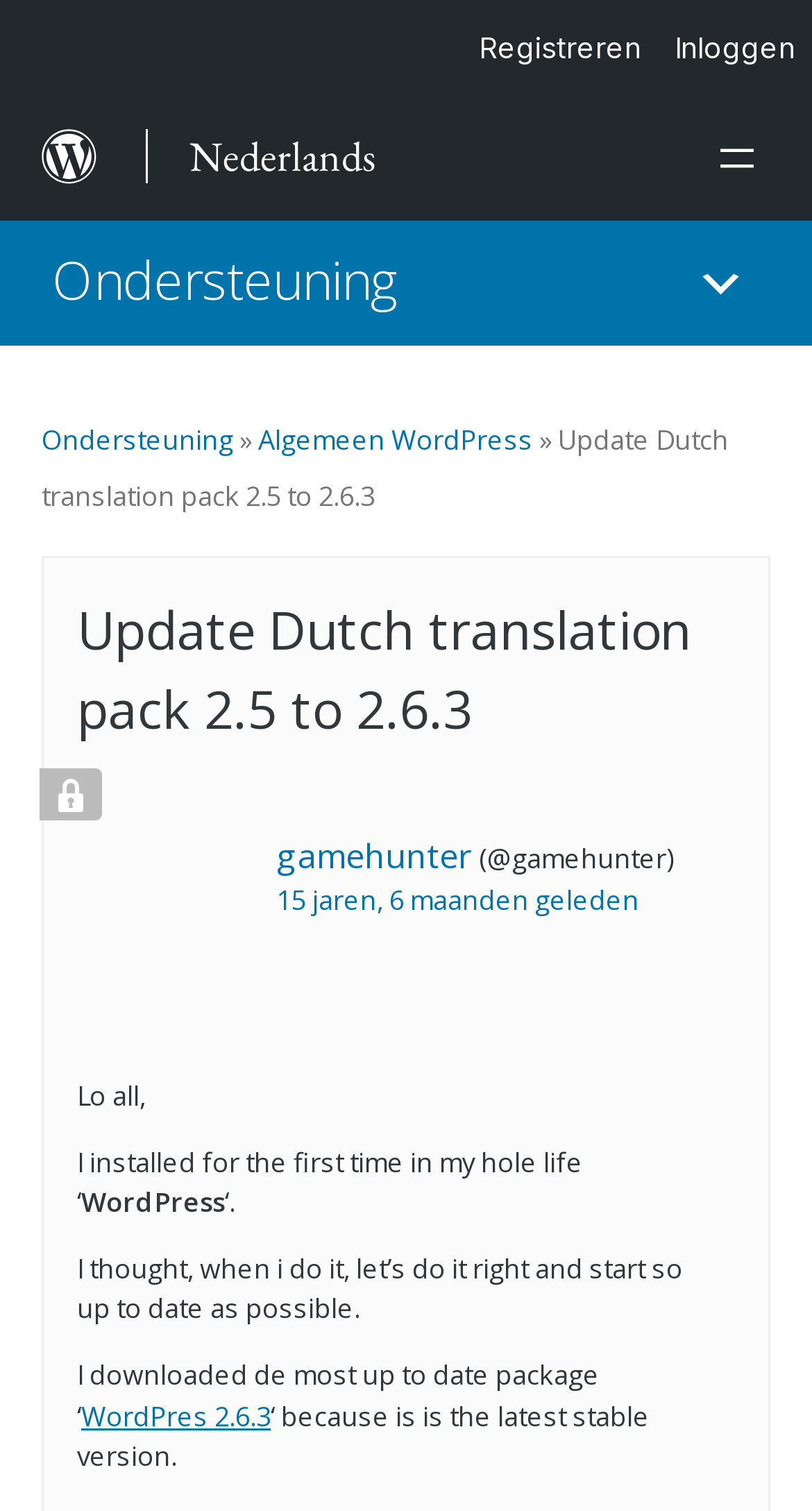Carefully examine the image and provide an in-depth answer to the question: What is the name of the user who started the thread?

I found the username 'gamehunter' by looking at the link element with the text 'gamehunter' at coordinates [0.341, 0.555, 0.582, 0.58]. This is likely the username of the person who started the thread.